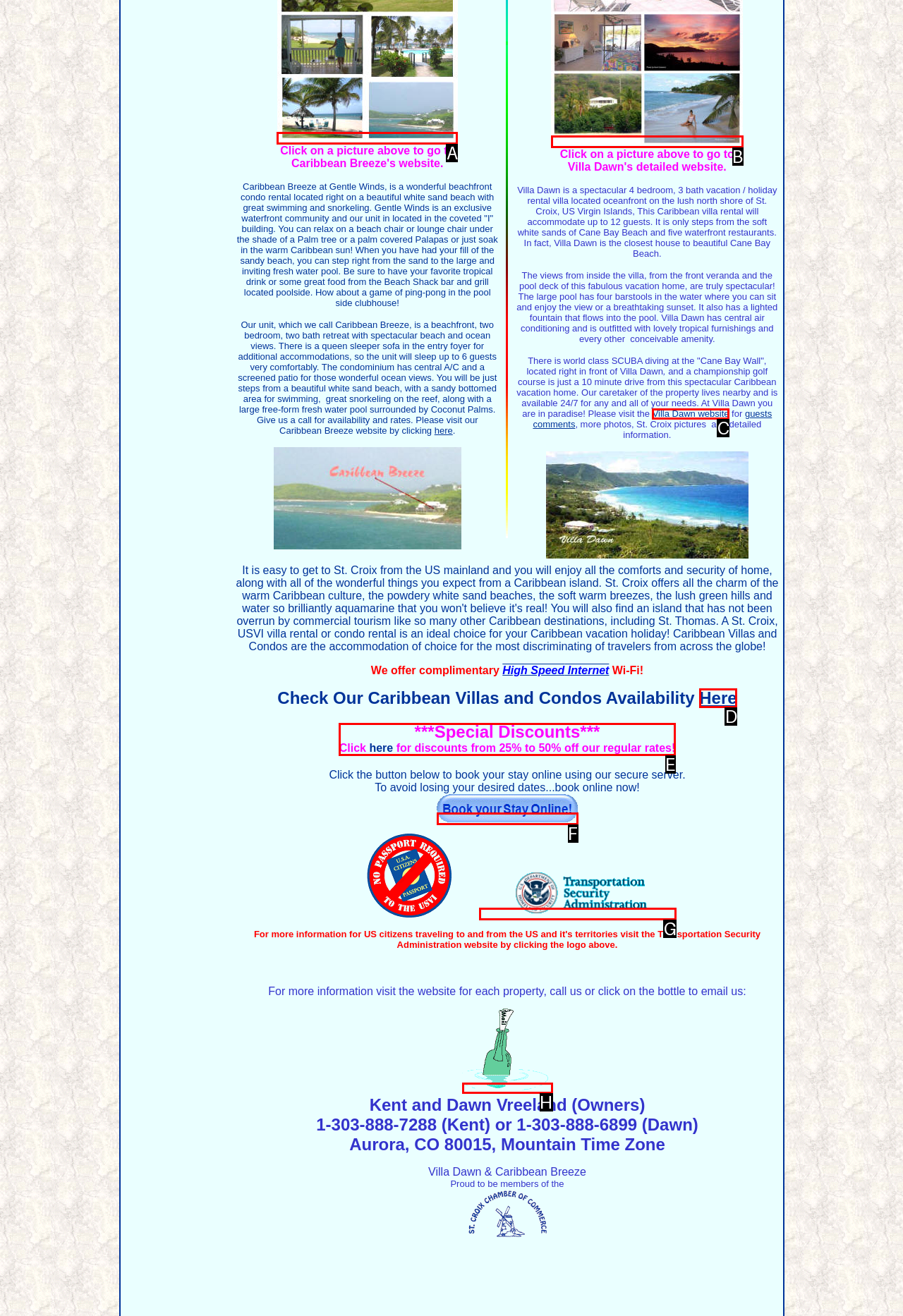Identify the letter corresponding to the UI element that matches this description: parent_node: 9+7=? name="quiz-math"
Answer using only the letter from the provided options.

None